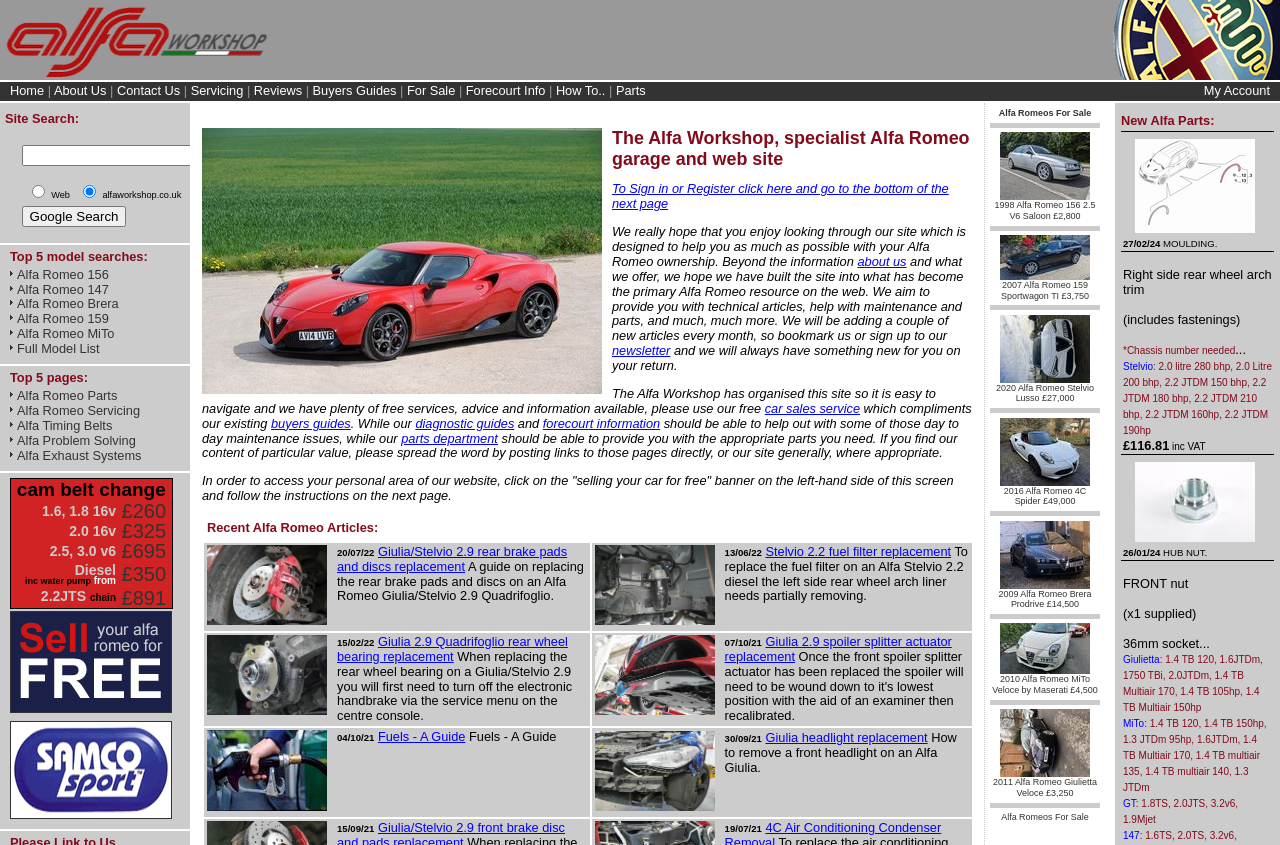Provide the bounding box coordinates for the area that should be clicked to complete the instruction: "Follow on Facebook".

None